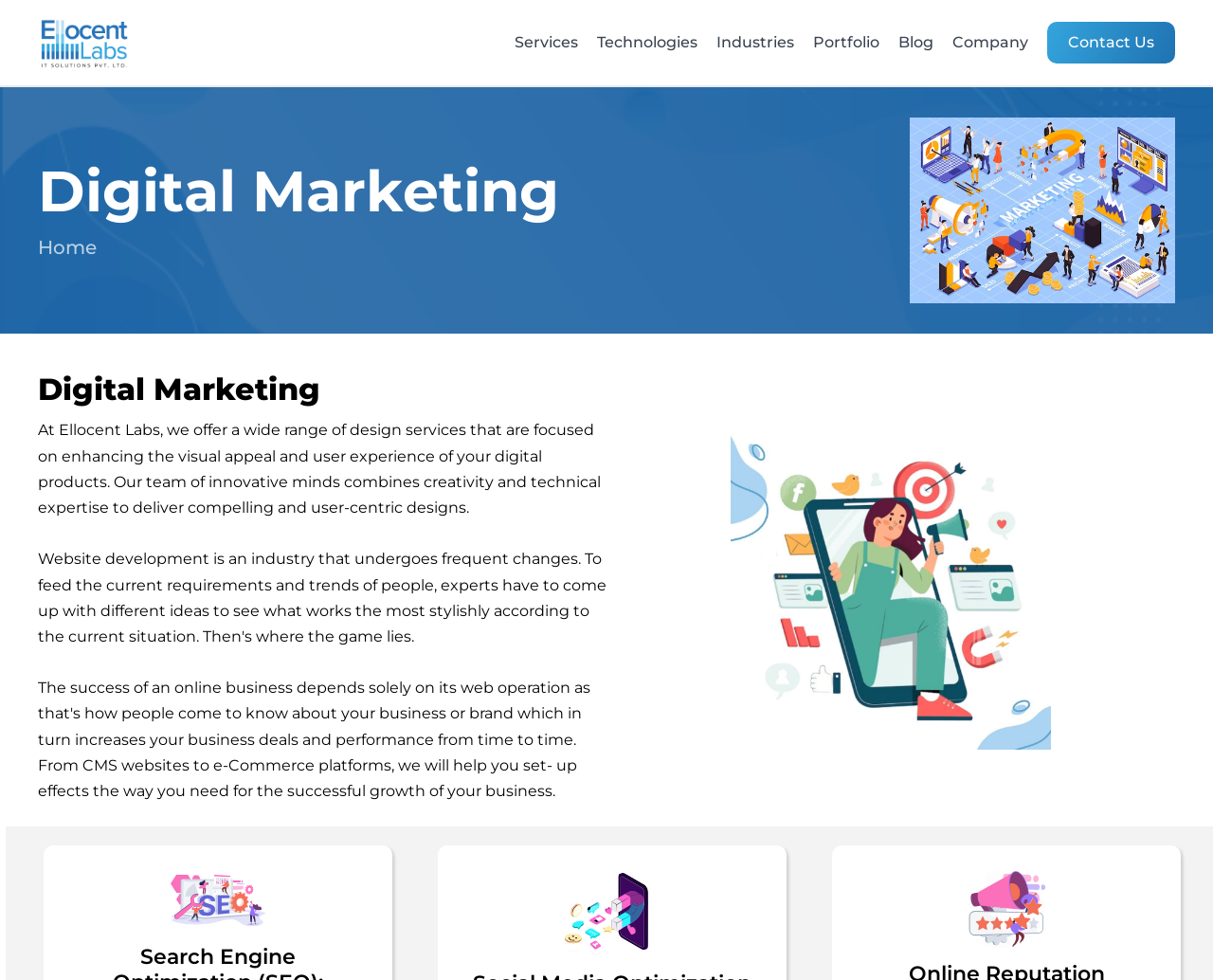Identify the bounding box coordinates of the area you need to click to perform the following instruction: "Click the logo".

[0.031, 0.0, 0.133, 0.087]